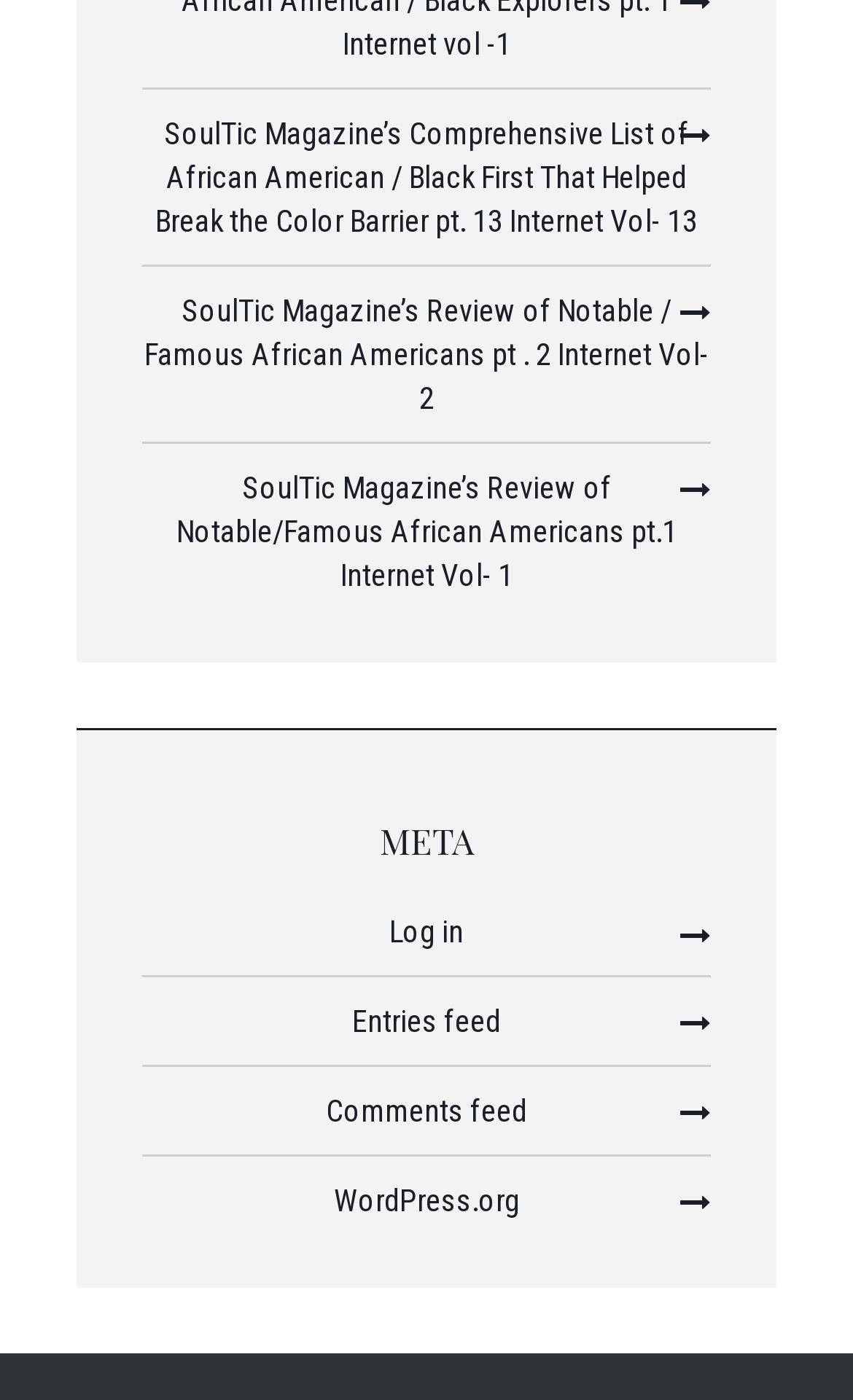Given the description: "WordPress.org", determine the bounding box coordinates of the UI element. The coordinates should be formatted as four float numbers between 0 and 1, [left, top, right, bottom].

[0.391, 0.845, 0.609, 0.87]